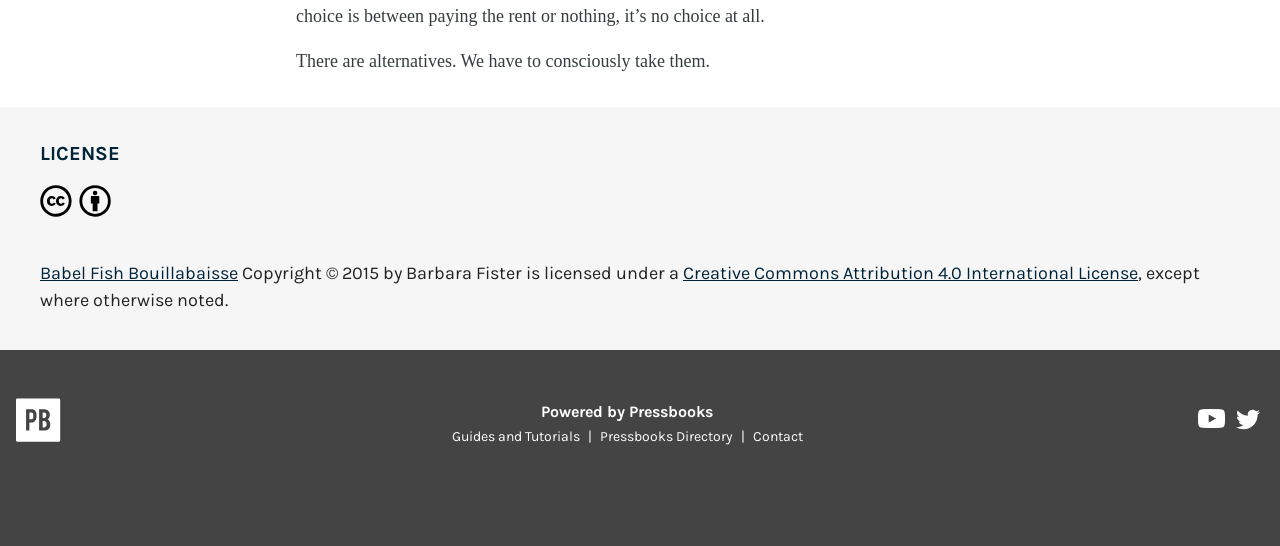From the webpage screenshot, identify the region described by Pressbooks Directory. Provide the bounding box coordinates as (top-left x, top-left y, bottom-right x, bottom-right y), with each value being a floating point number between 0 and 1.

[0.462, 0.783, 0.579, 0.814]